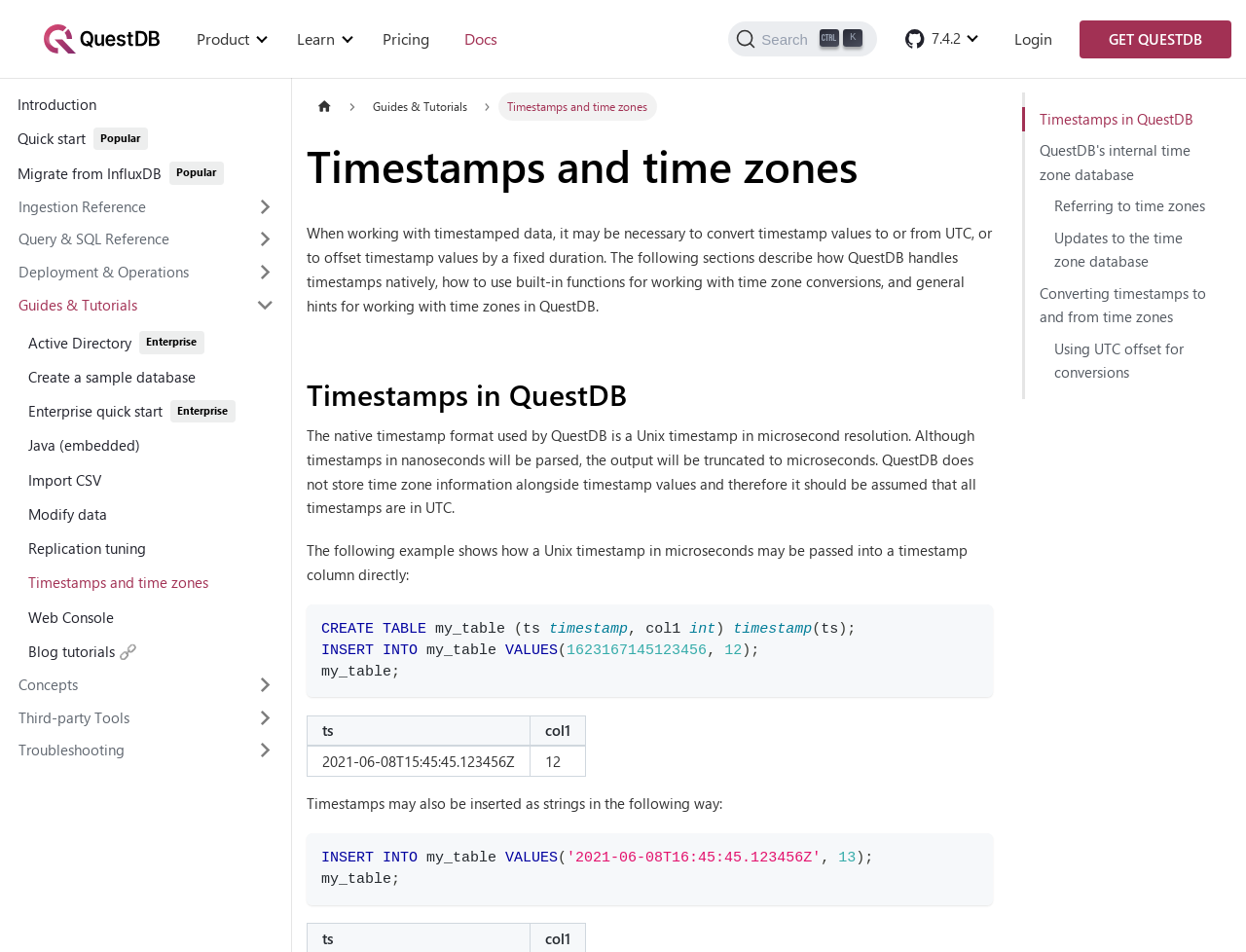Locate the UI element described as follows: "Referring to time zones". Return the bounding box coordinates as four float numbers between 0 and 1 in the order [left, top, right, bottom].

[0.846, 0.204, 0.977, 0.229]